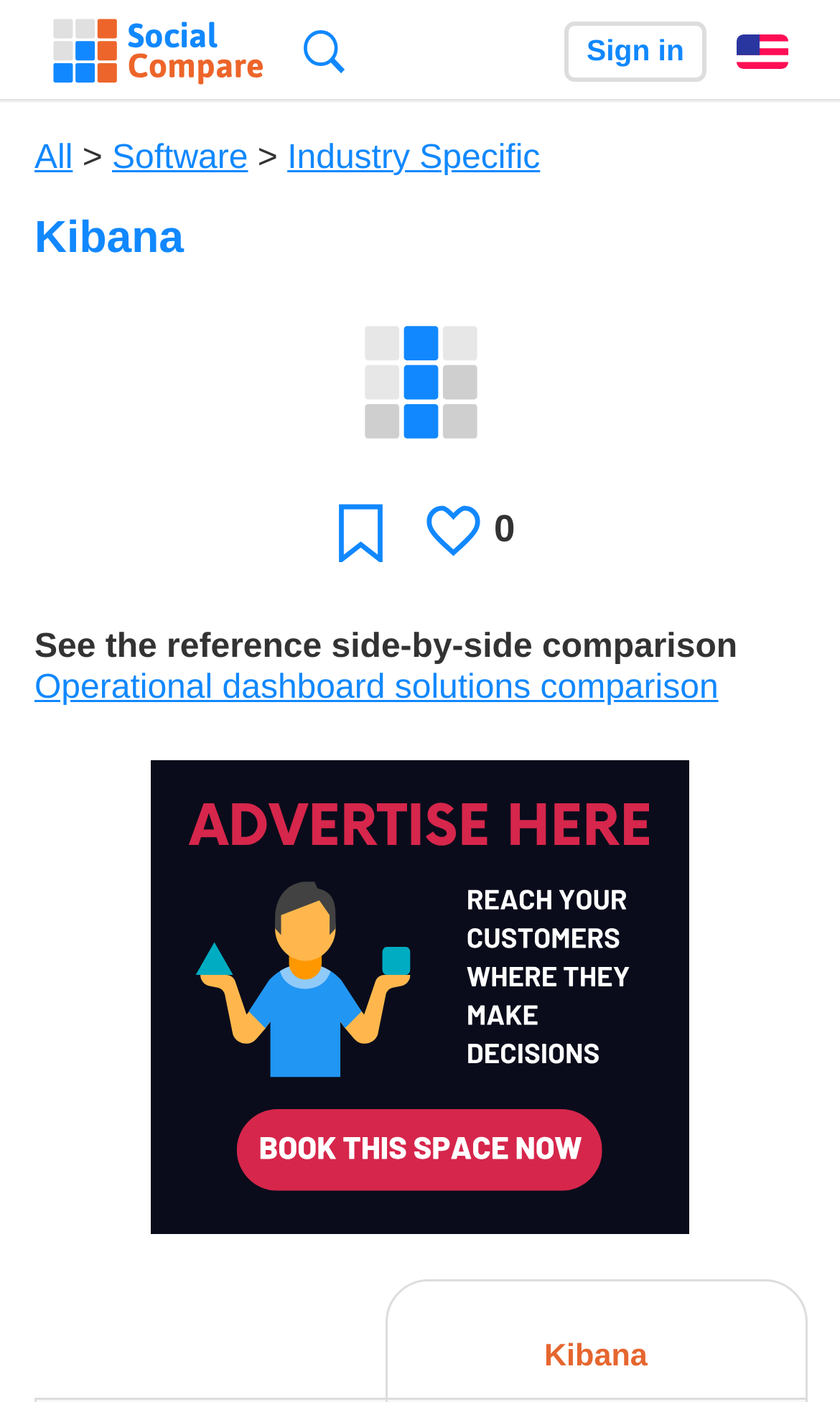Identify the bounding box coordinates of the region that needs to be clicked to carry out this instruction: "Go to the SocialCompare homepage". Provide these coordinates as four float numbers ranging from 0 to 1, i.e., [left, top, right, bottom].

[0.041, 0.0, 0.337, 0.074]